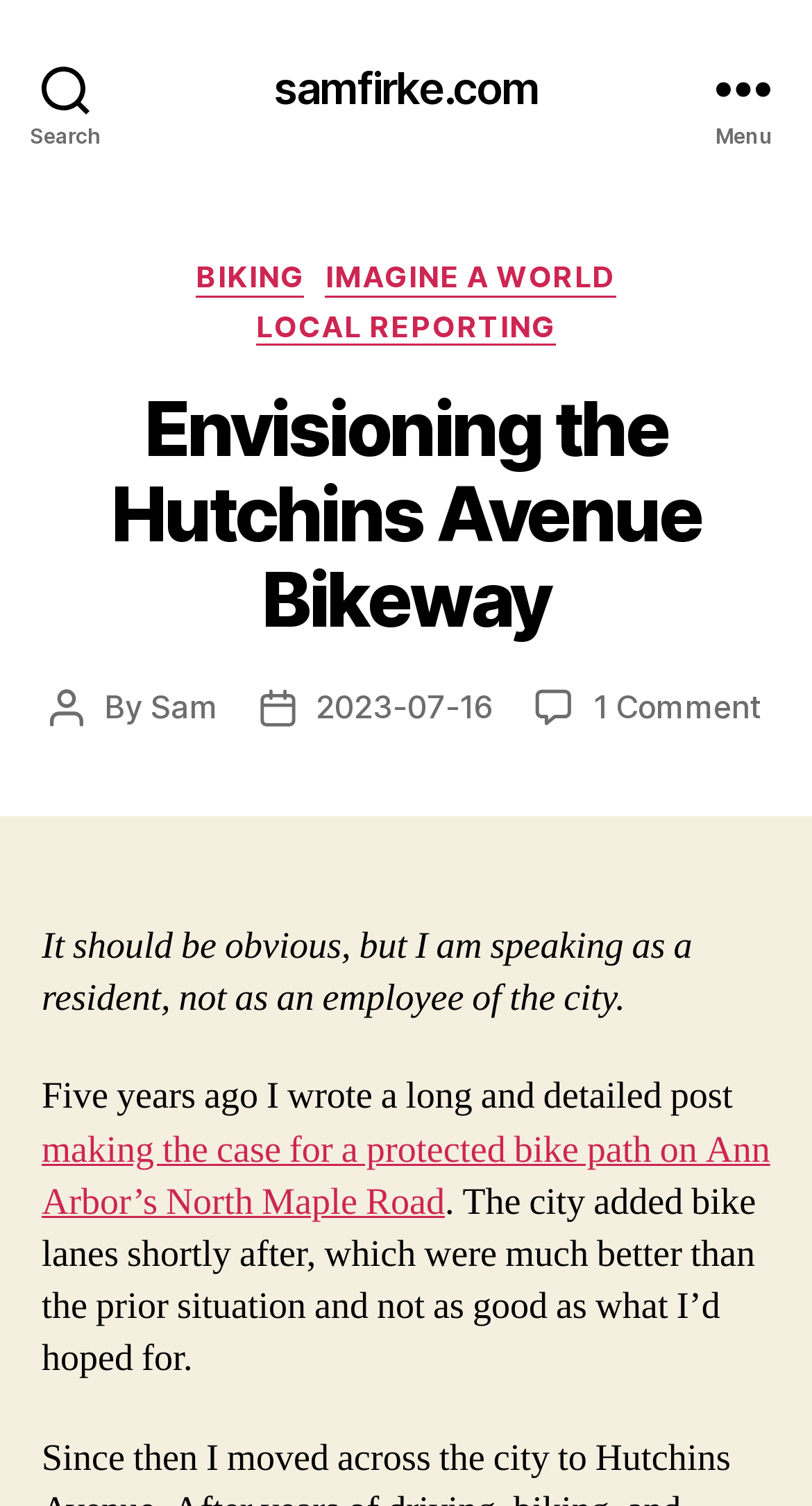Find the bounding box coordinates for the area that must be clicked to perform this action: "Read the post by Sam".

[0.186, 0.456, 0.268, 0.482]